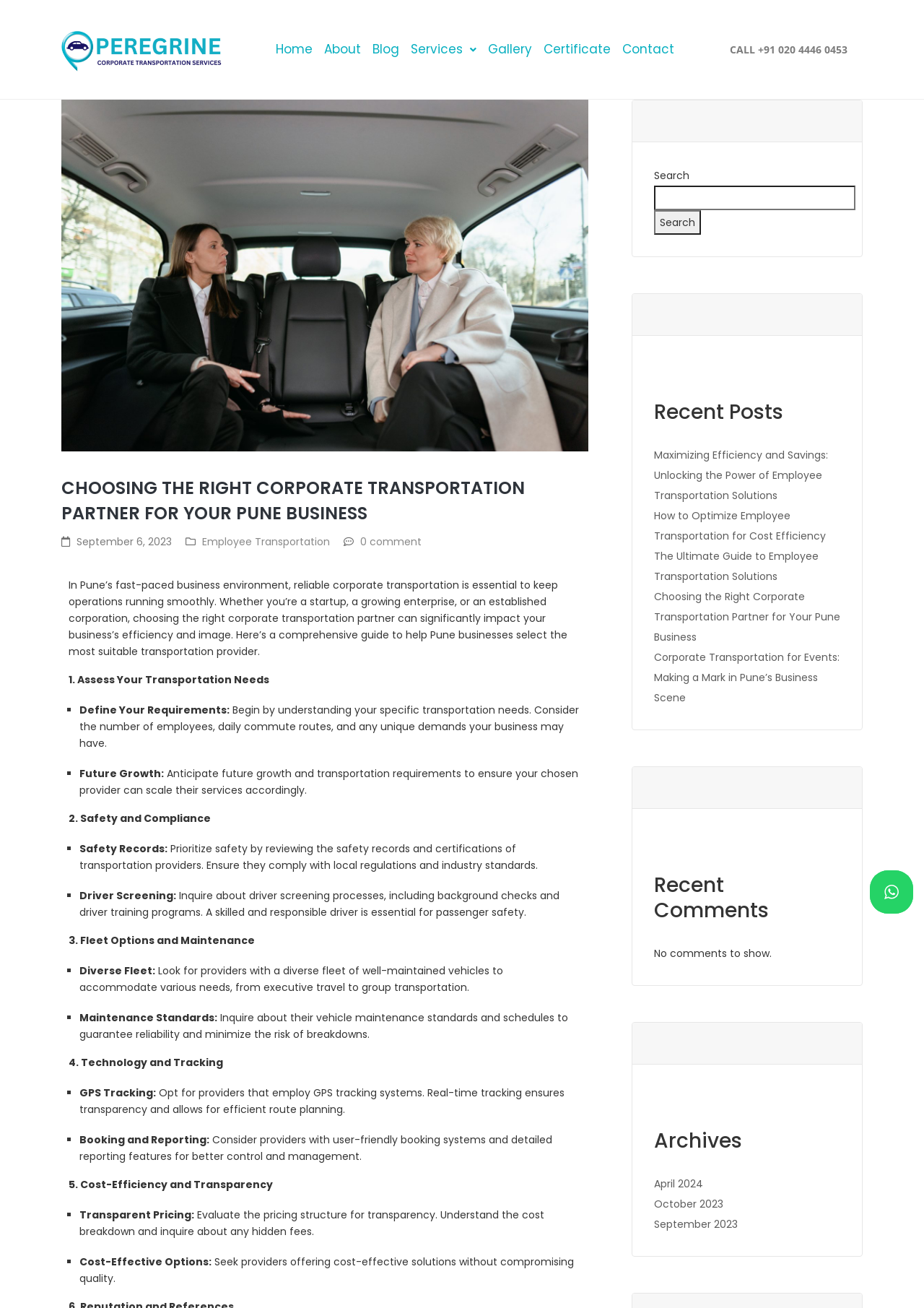Determine the bounding box coordinates for the clickable element required to fulfill the instruction: "Search for something". Provide the coordinates as four float numbers between 0 and 1, i.e., [left, top, right, bottom].

[0.708, 0.142, 0.926, 0.161]